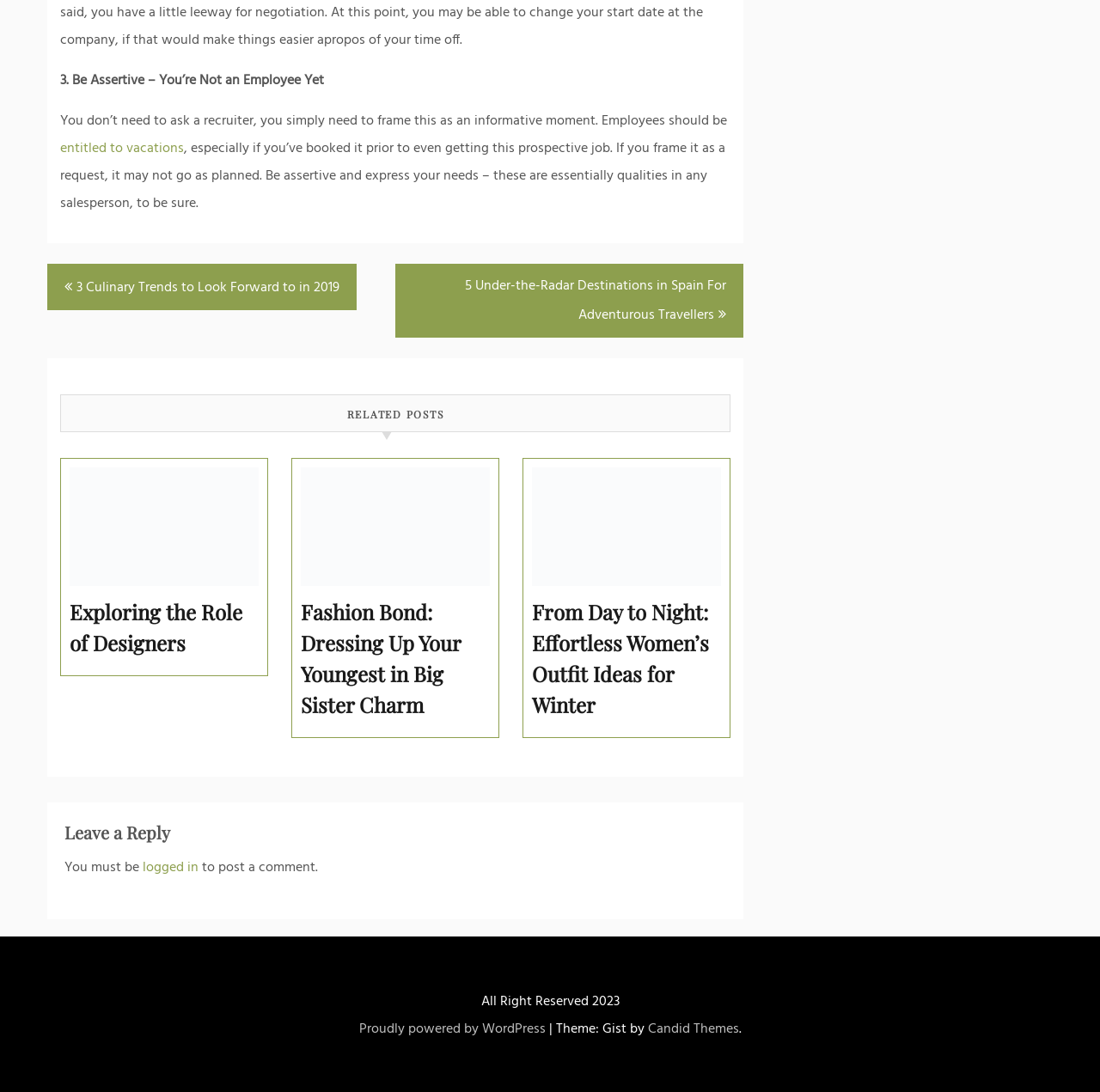Bounding box coordinates should be in the format (top-left x, top-left y, bottom-right x, bottom-right y) and all values should be floating point numbers between 0 and 1. Determine the bounding box coordinate for the UI element described as: Candid Themes

[0.589, 0.932, 0.671, 0.953]